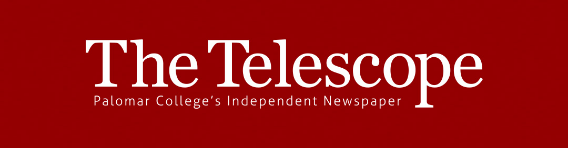Use a single word or phrase to answer this question: 
What is the purpose of 'The Telescope'?

Delivering news and information